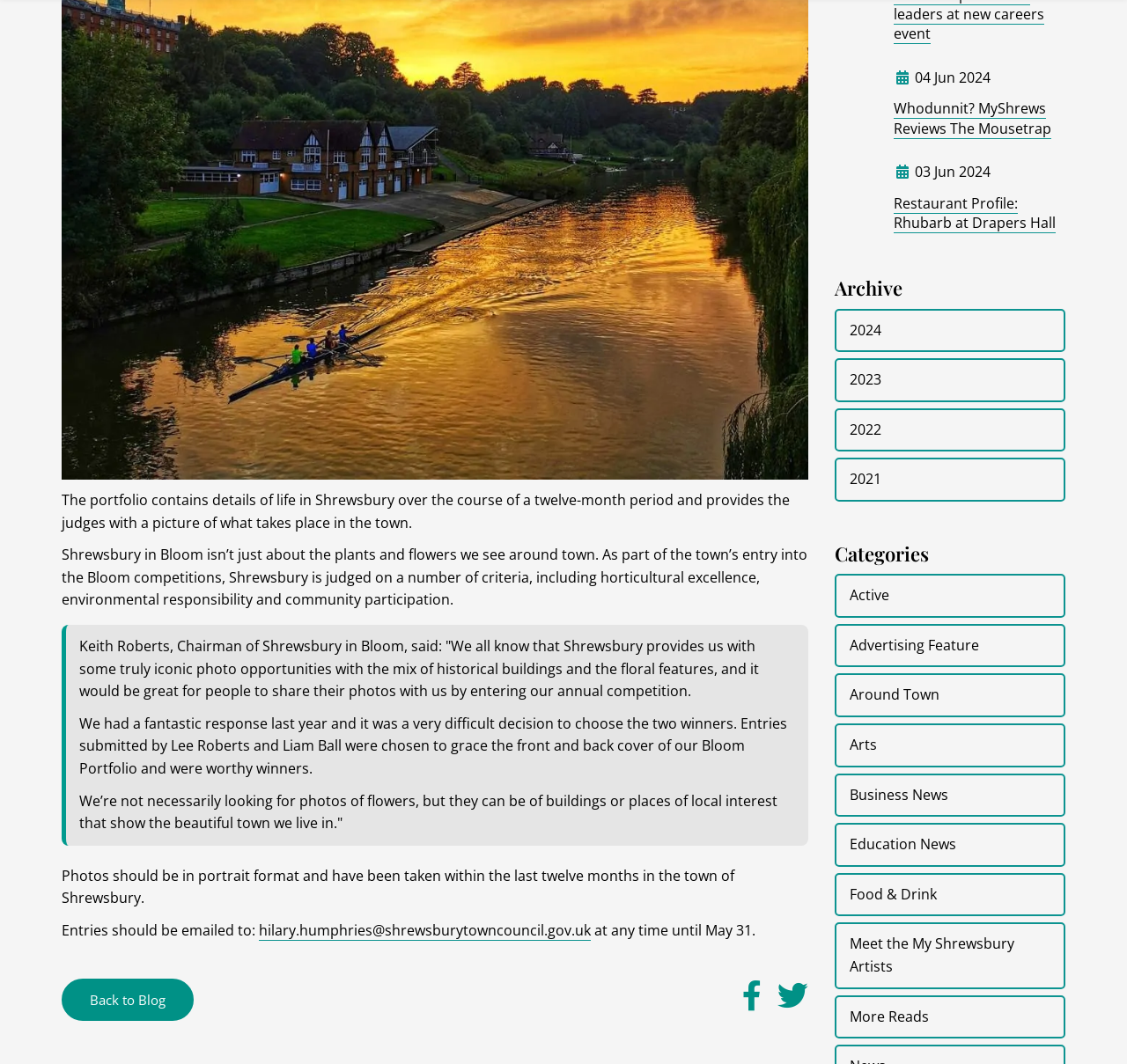Determine the bounding box coordinates for the region that must be clicked to execute the following instruction: "View the archive for 2024".

[0.74, 0.29, 0.945, 0.331]